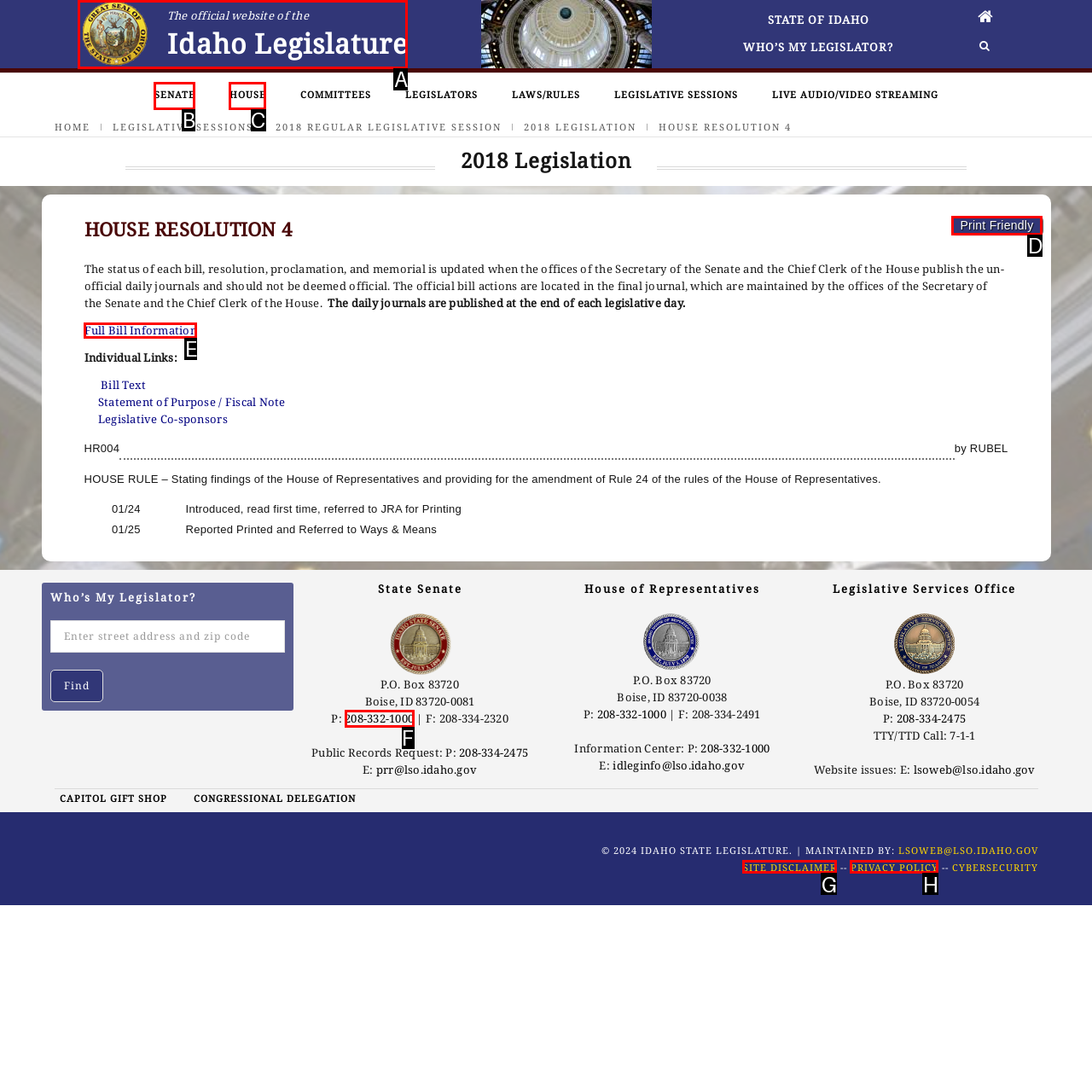To perform the task "Click the 'HOUSE' link", which UI element's letter should you select? Provide the letter directly.

C